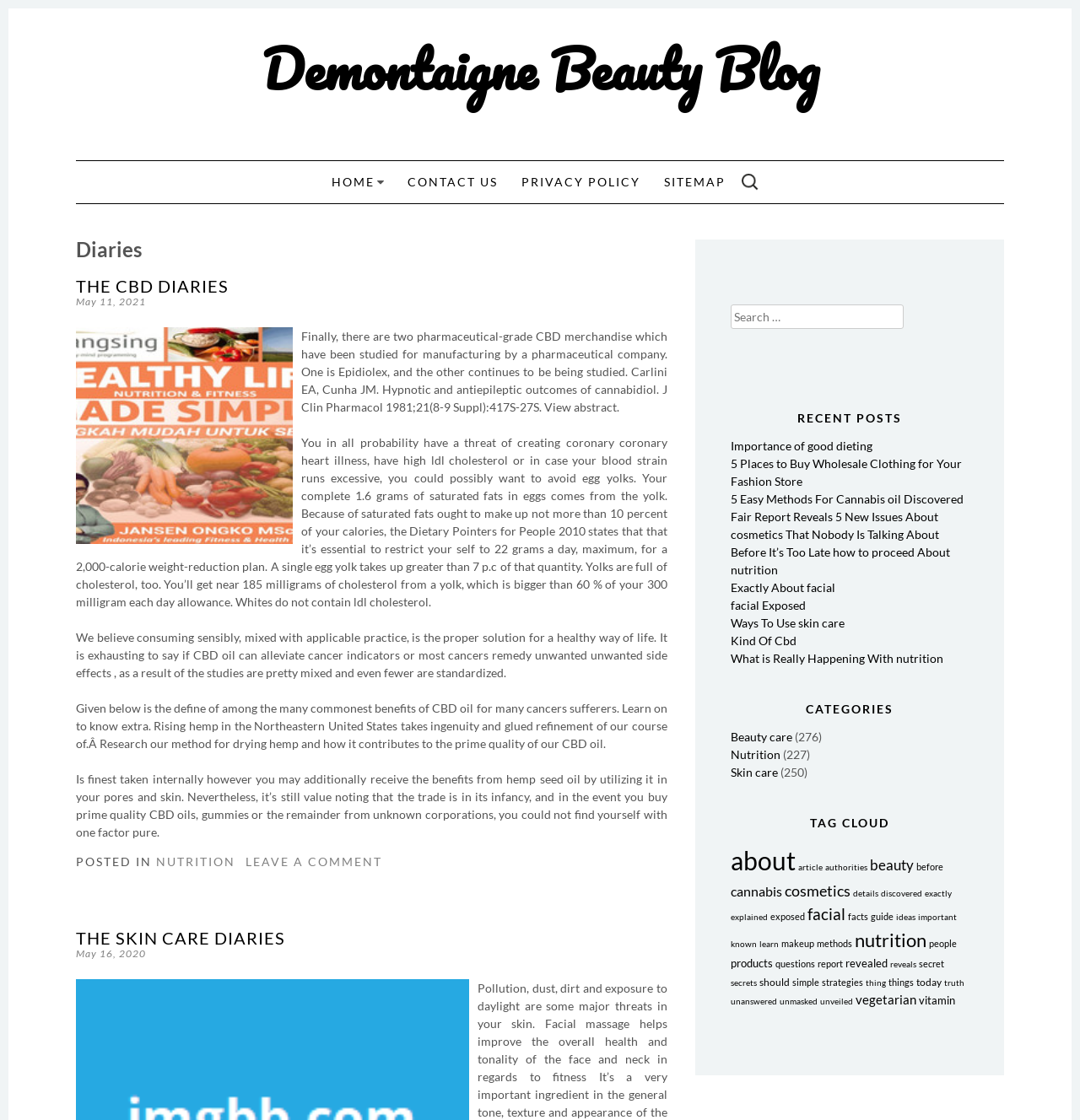Please specify the bounding box coordinates of the element that should be clicked to execute the given instruction: 'view categories'. Ensure the coordinates are four float numbers between 0 and 1, expressed as [left, top, right, bottom].

[0.676, 0.622, 0.897, 0.645]